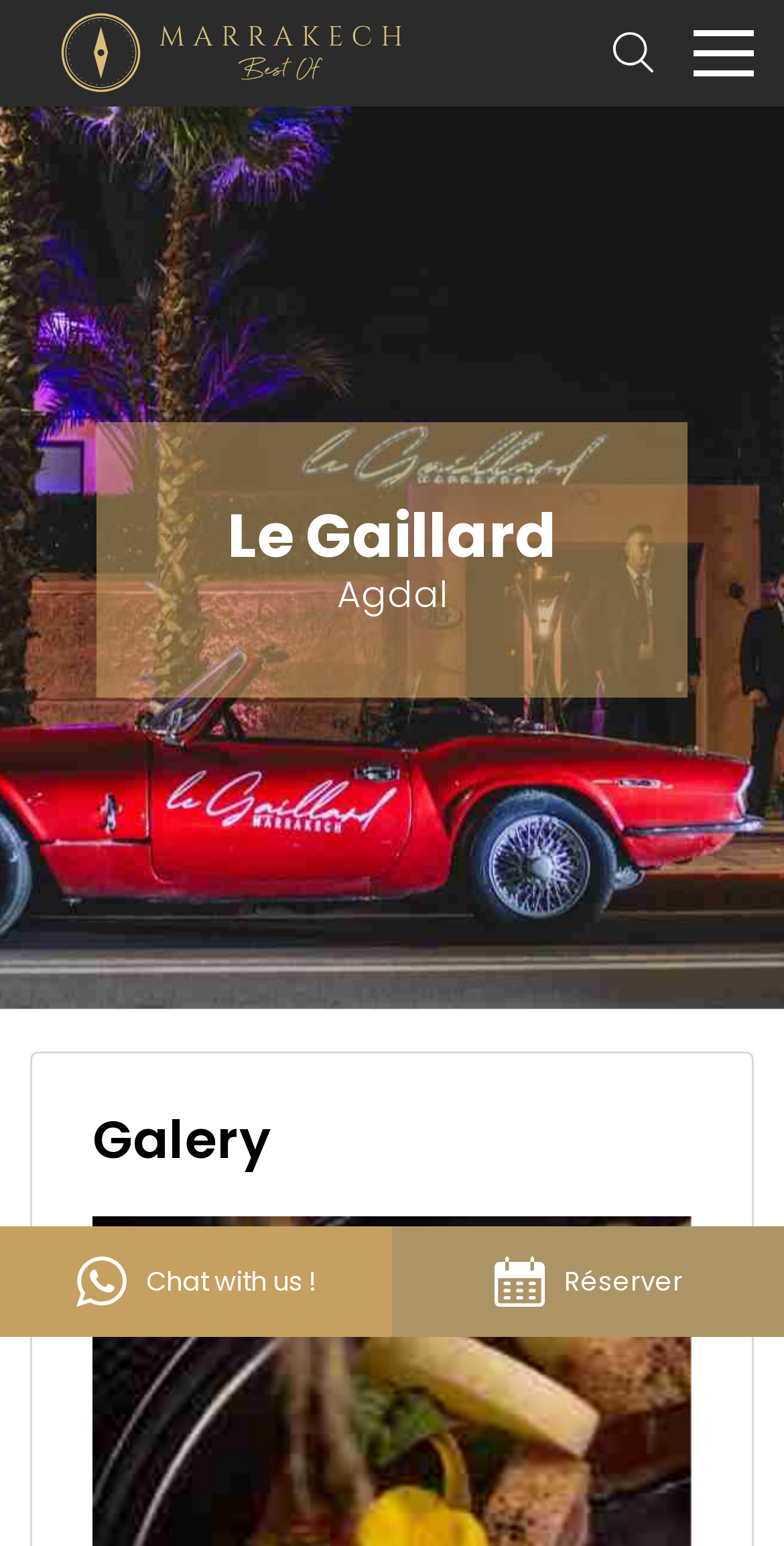Given the element description Chat with us !, specify the bounding box coordinates of the corresponding UI element in the format (top-left x, top-left y, bottom-right x, bottom-right y). All values must be between 0 and 1.

[0.0, 0.793, 0.5, 0.865]